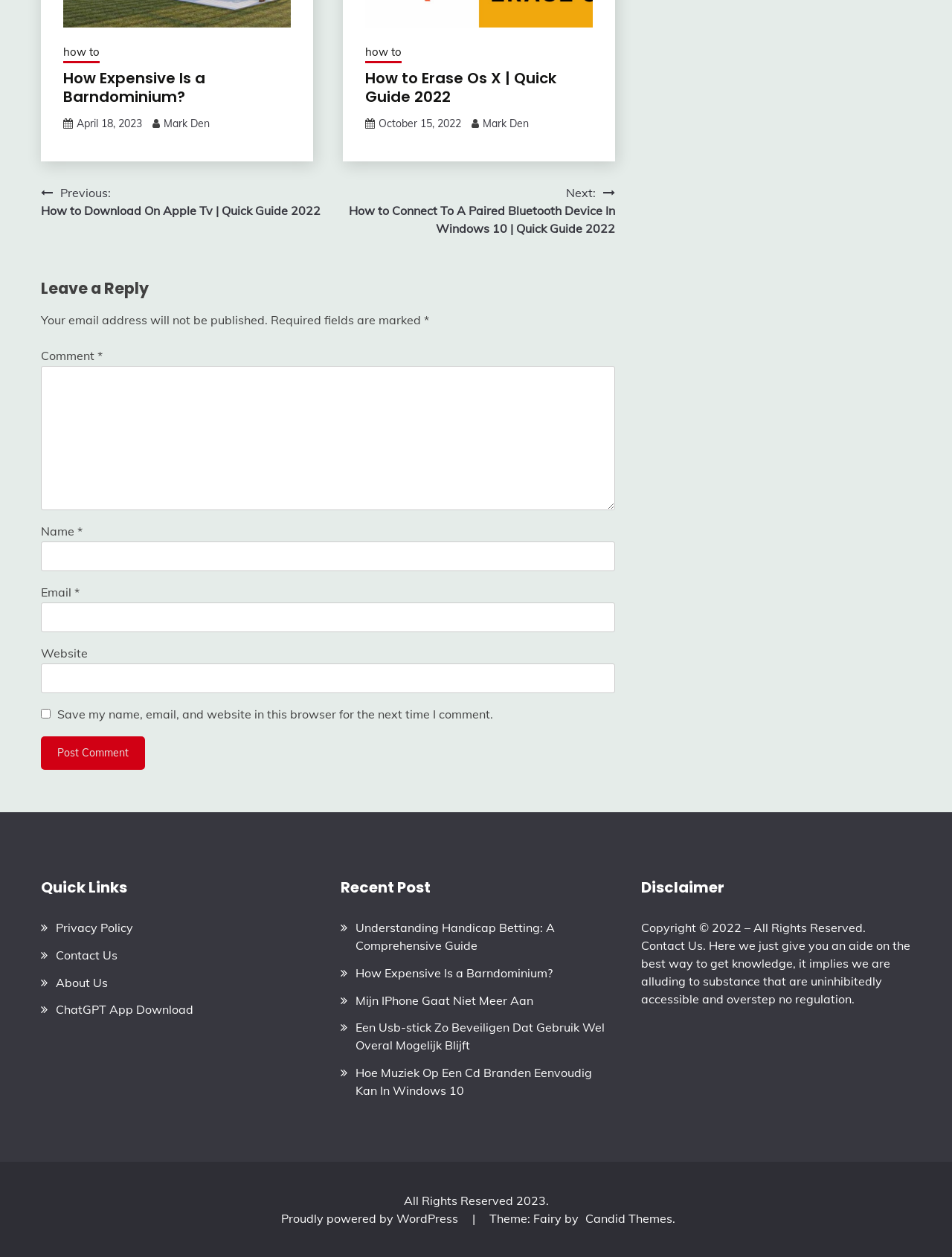Please find the bounding box coordinates (top-left x, top-left y, bottom-right x, bottom-right y) in the screenshot for the UI element described as follows: parent_node: Name * name="author"

[0.043, 0.431, 0.646, 0.454]